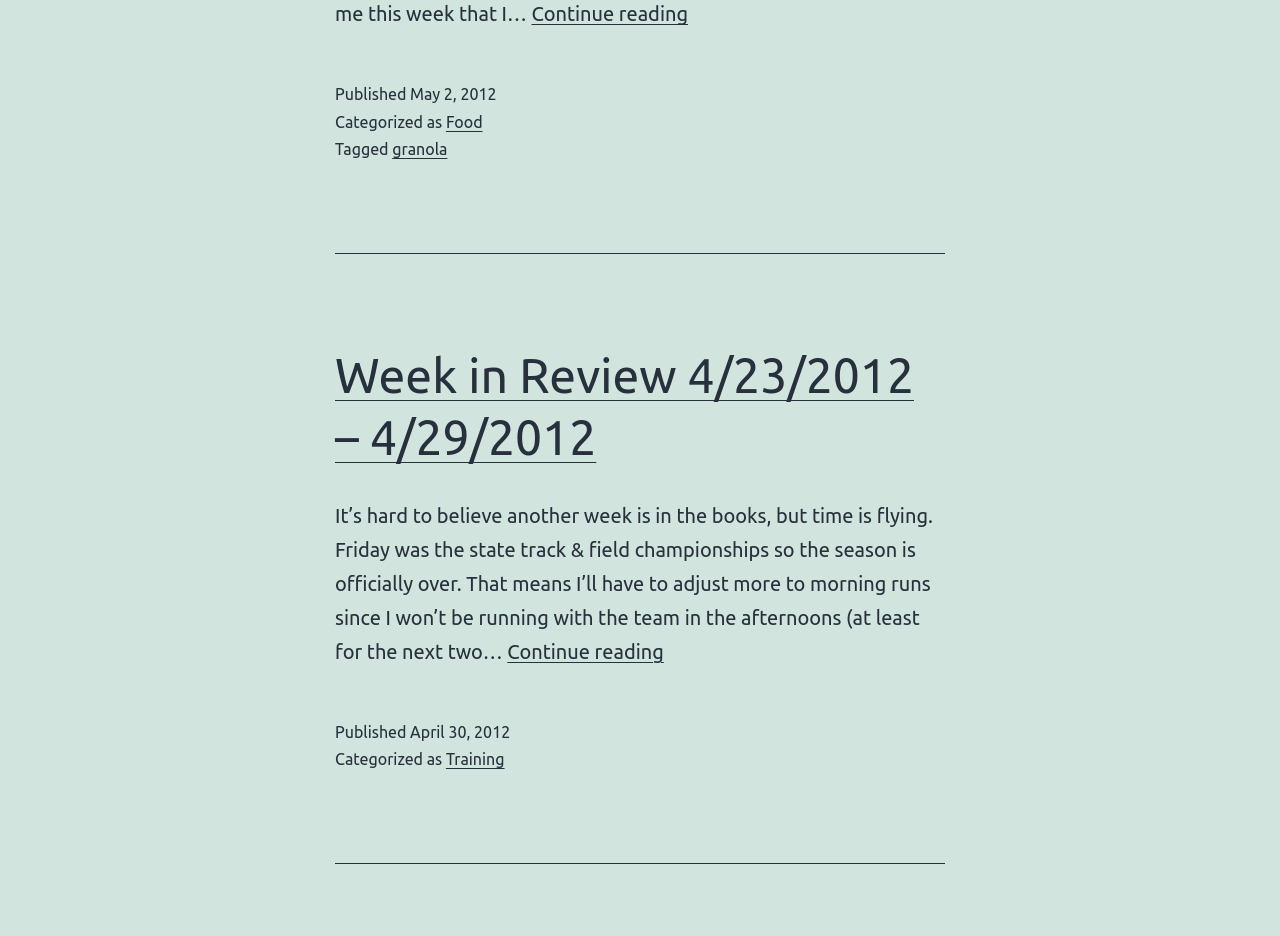Refer to the image and answer the question with as much detail as possible: What is the category of the article 'Week in Review 4/23/2012 – 4/29/2012'?

The category of the article 'Week in Review 4/23/2012 – 4/29/2012' can be found in the footer section of the article, which mentions 'Categorized as Training'.